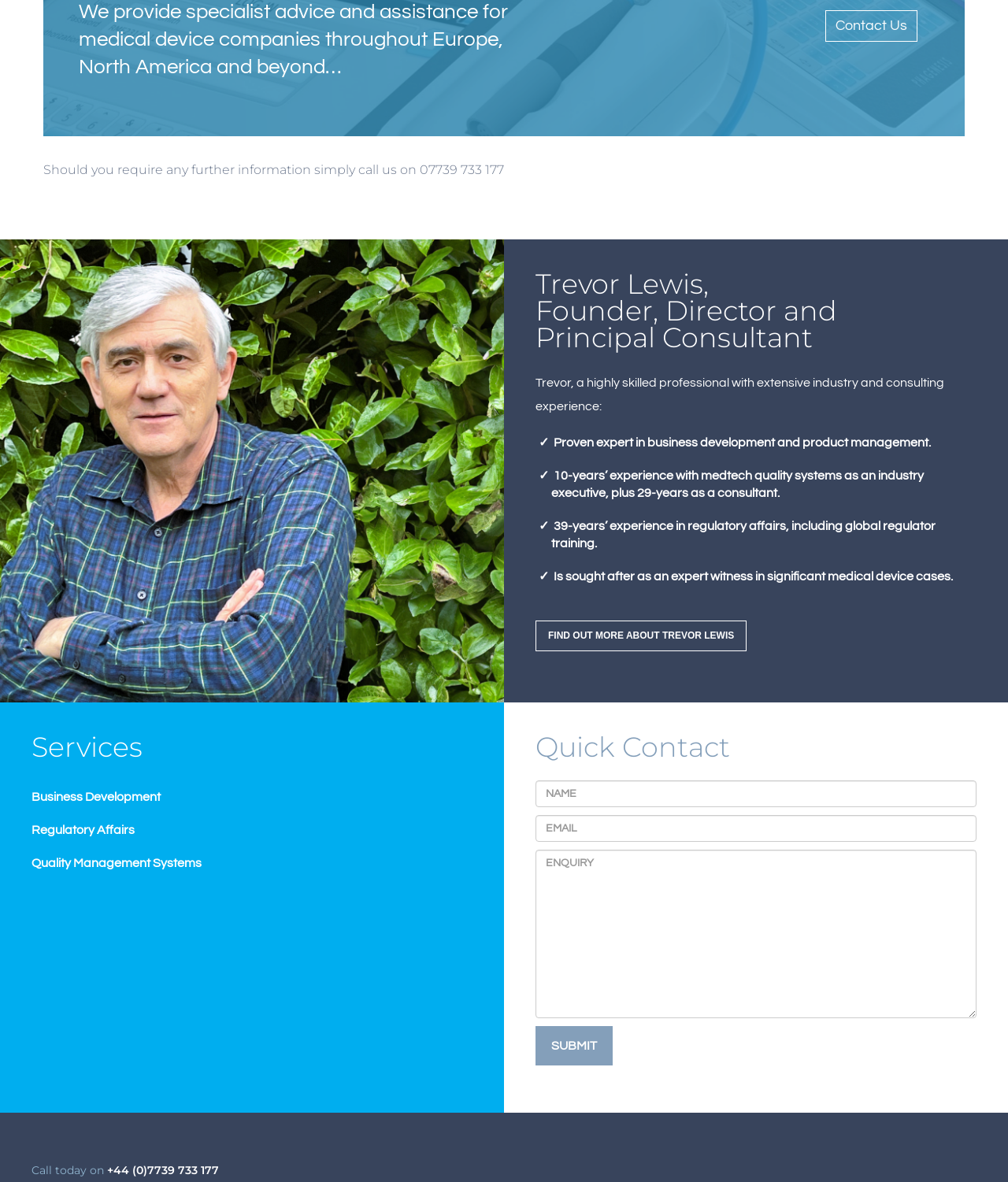What is the purpose of the 'Quick Contact' section?
Provide a thorough and detailed answer to the question.

The 'Quick Contact' section provides a contact form that allows users to quickly get in touch with the company by providing their name, email, and enquiry details. This section is likely intended to facilitate easy communication with the company.